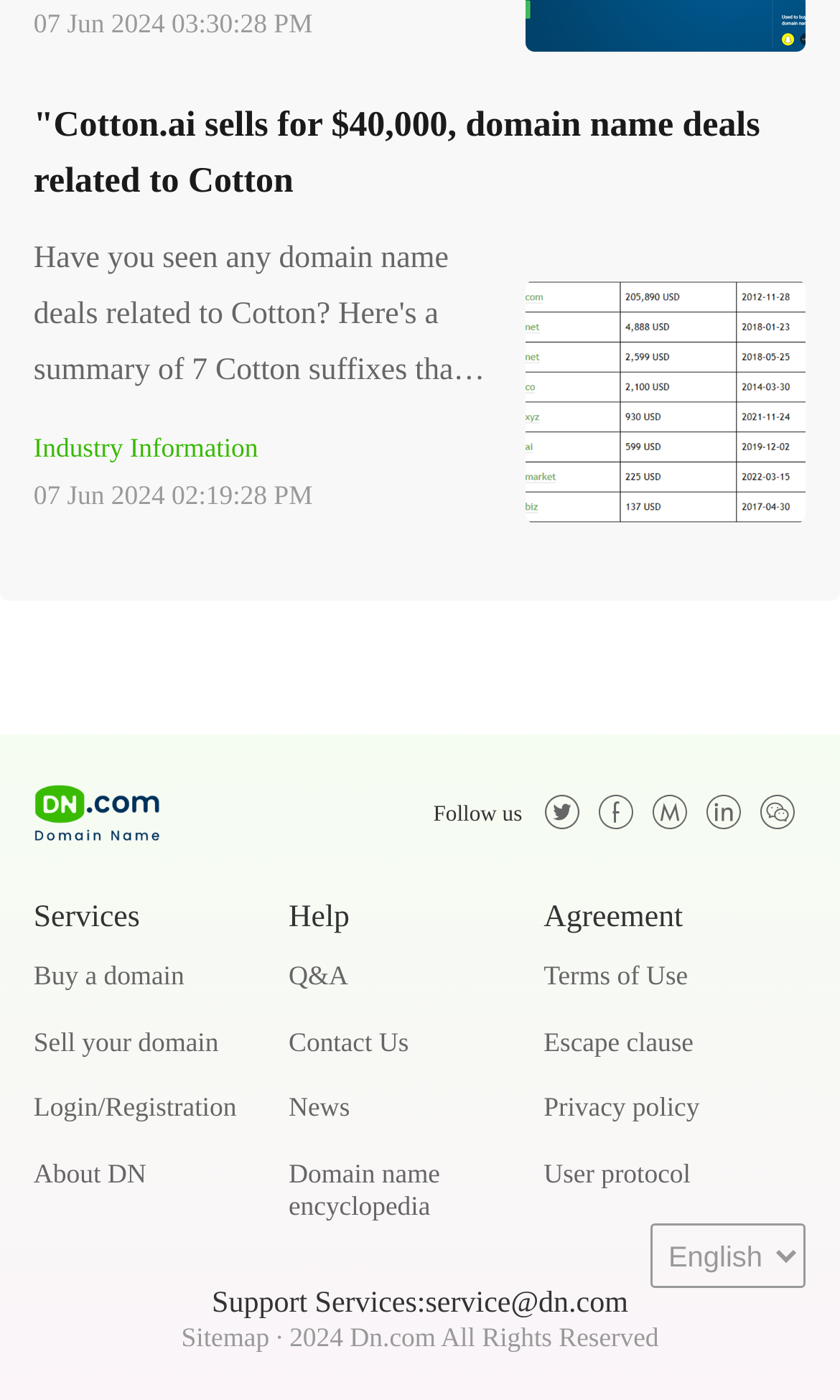What is the contact email for support services?
Look at the webpage screenshot and answer the question with a detailed explanation.

The contact email for support services can be found at the bottom of the webpage, which is 'service@dn.com'.